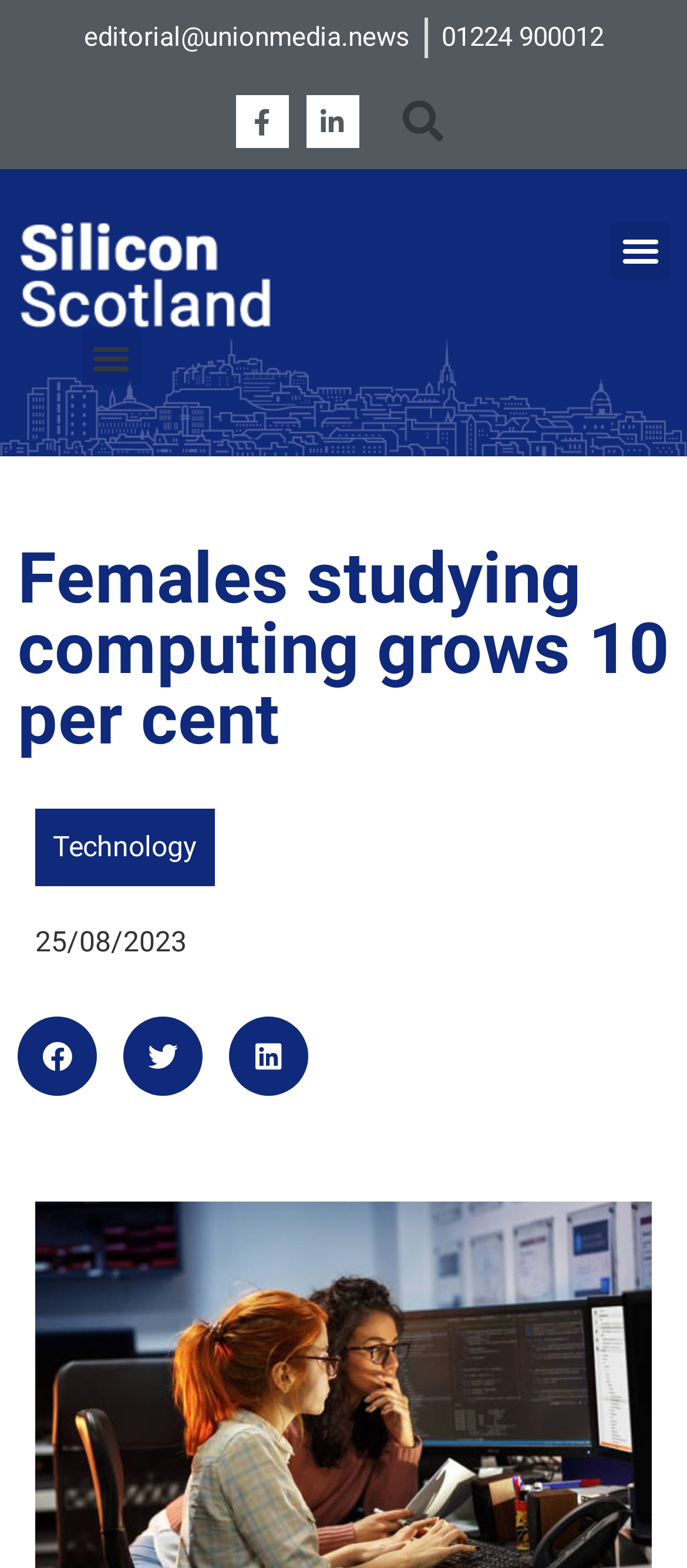Identify the bounding box coordinates for the element you need to click to achieve the following task: "Search for something". The coordinates must be four float values ranging from 0 to 1, formatted as [left, top, right, bottom].

[0.573, 0.059, 0.658, 0.096]